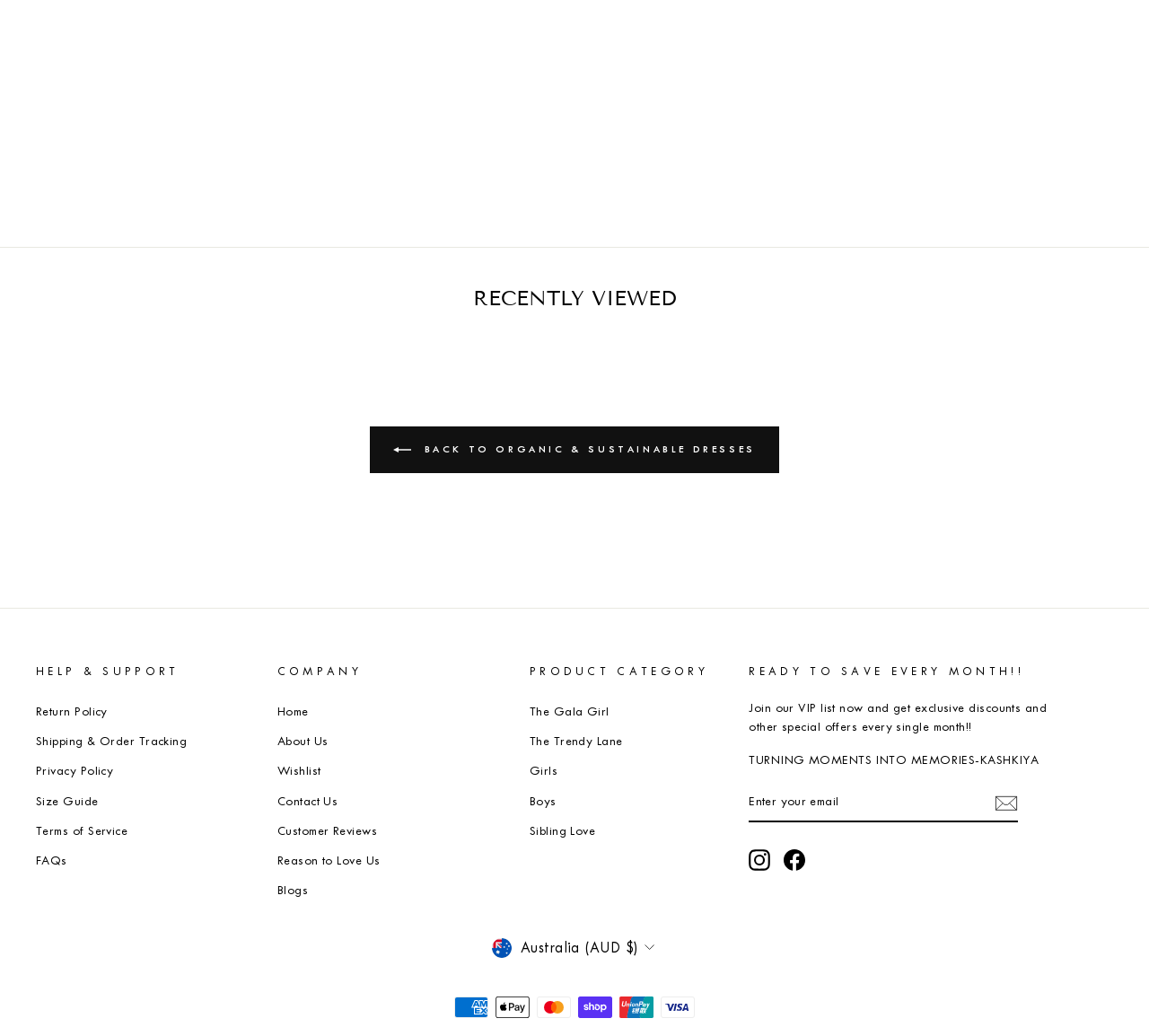Please specify the bounding box coordinates for the clickable region that will help you carry out the instruction: "Change currency to Australia (AUD $)".

[0.423, 0.902, 0.577, 0.927]